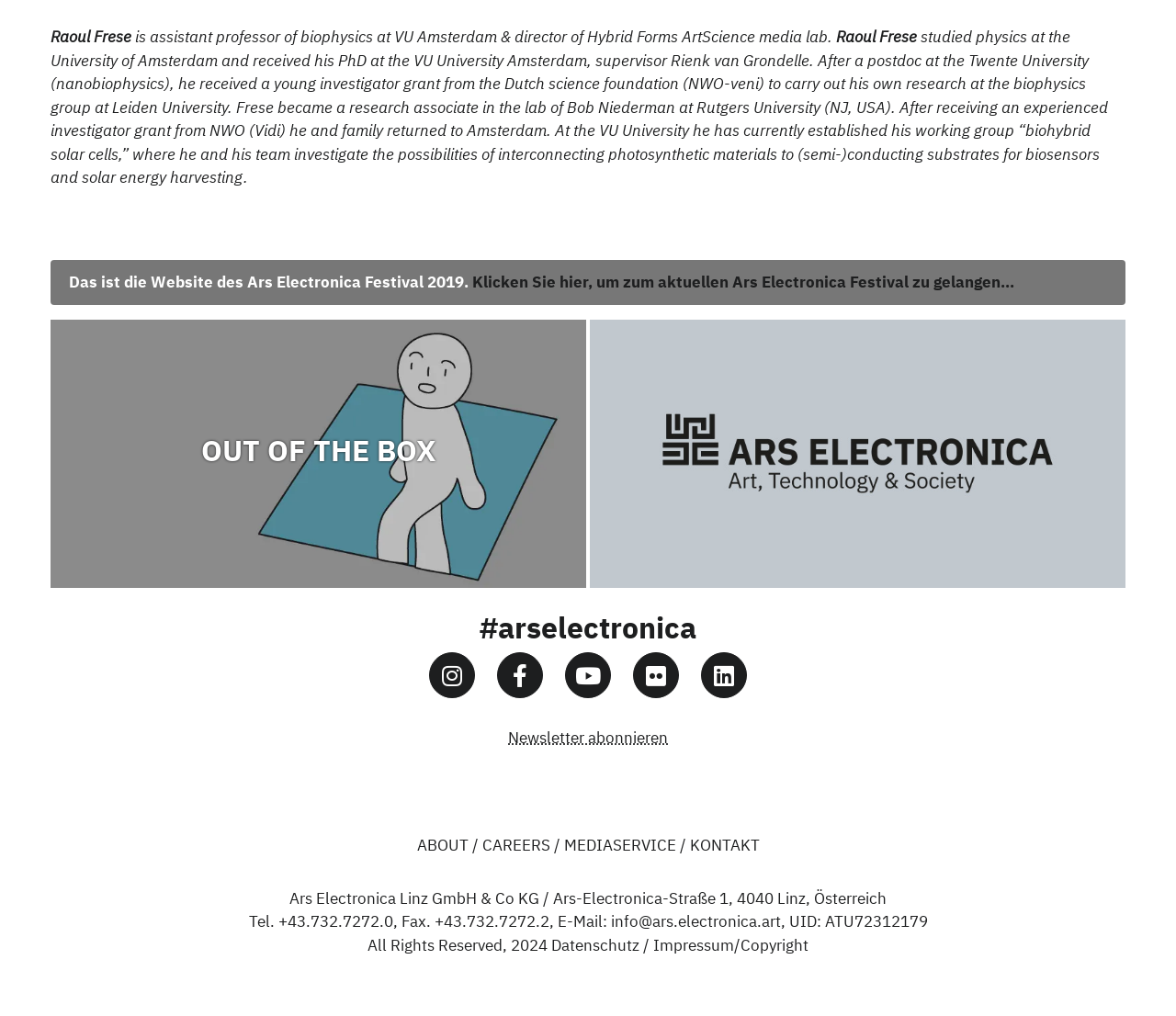Identify the bounding box coordinates for the UI element described as follows: "alt="Ars Electronica"". Ensure the coordinates are four float numbers between 0 and 1, formatted as [left, top, right, bottom].

[0.502, 0.435, 0.957, 0.455]